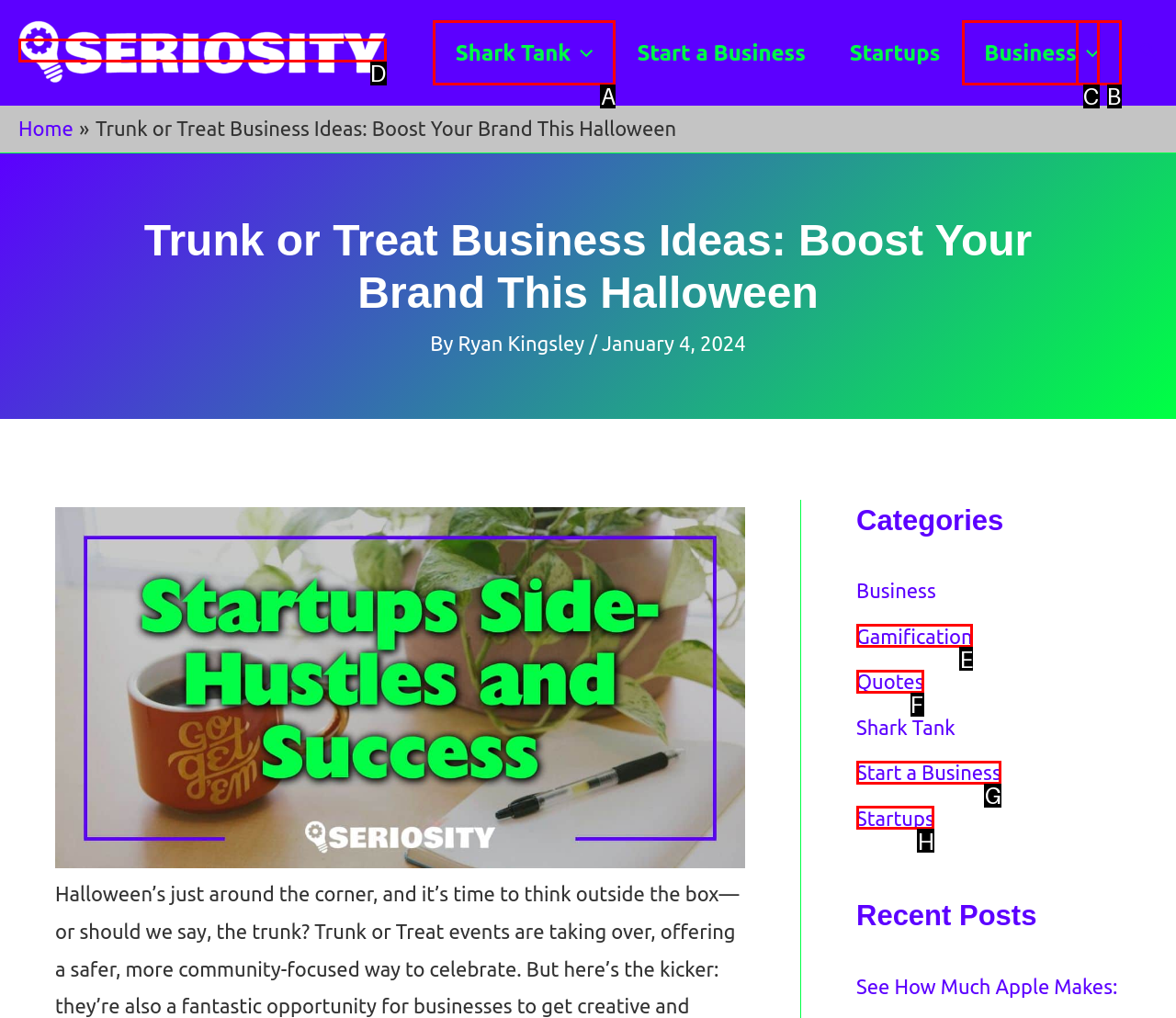Match the description: Start a Business to one of the options shown. Reply with the letter of the best match.

G